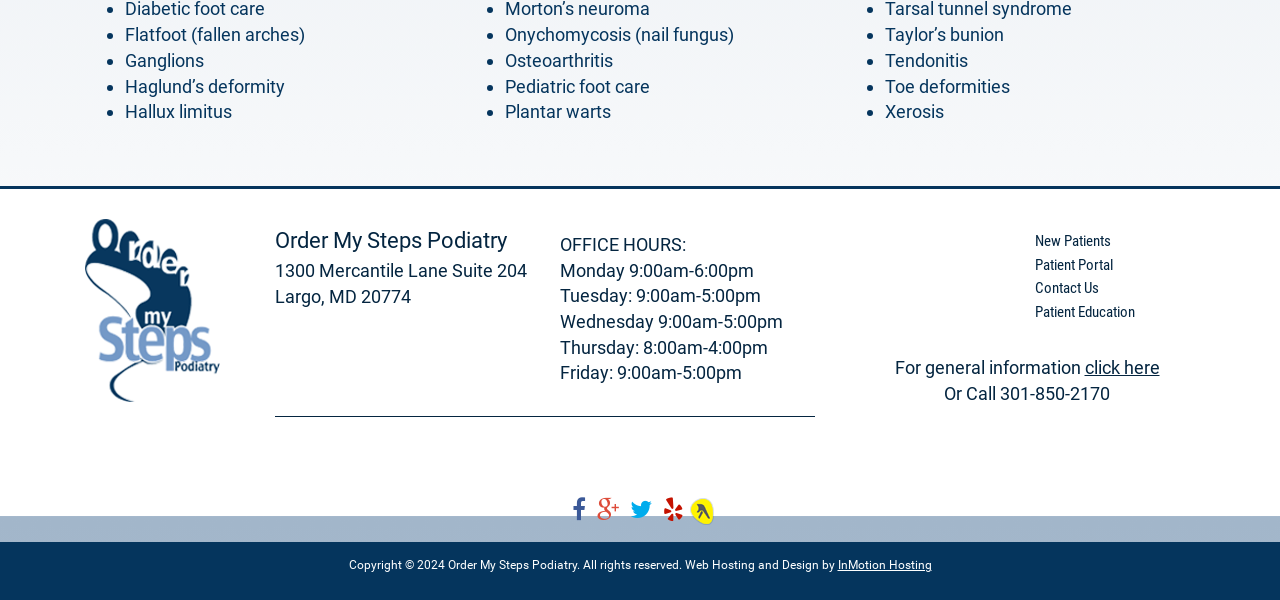What is the name of the podiatry clinic?
Refer to the image and provide a one-word or short phrase answer.

Order My Steps Podiatry